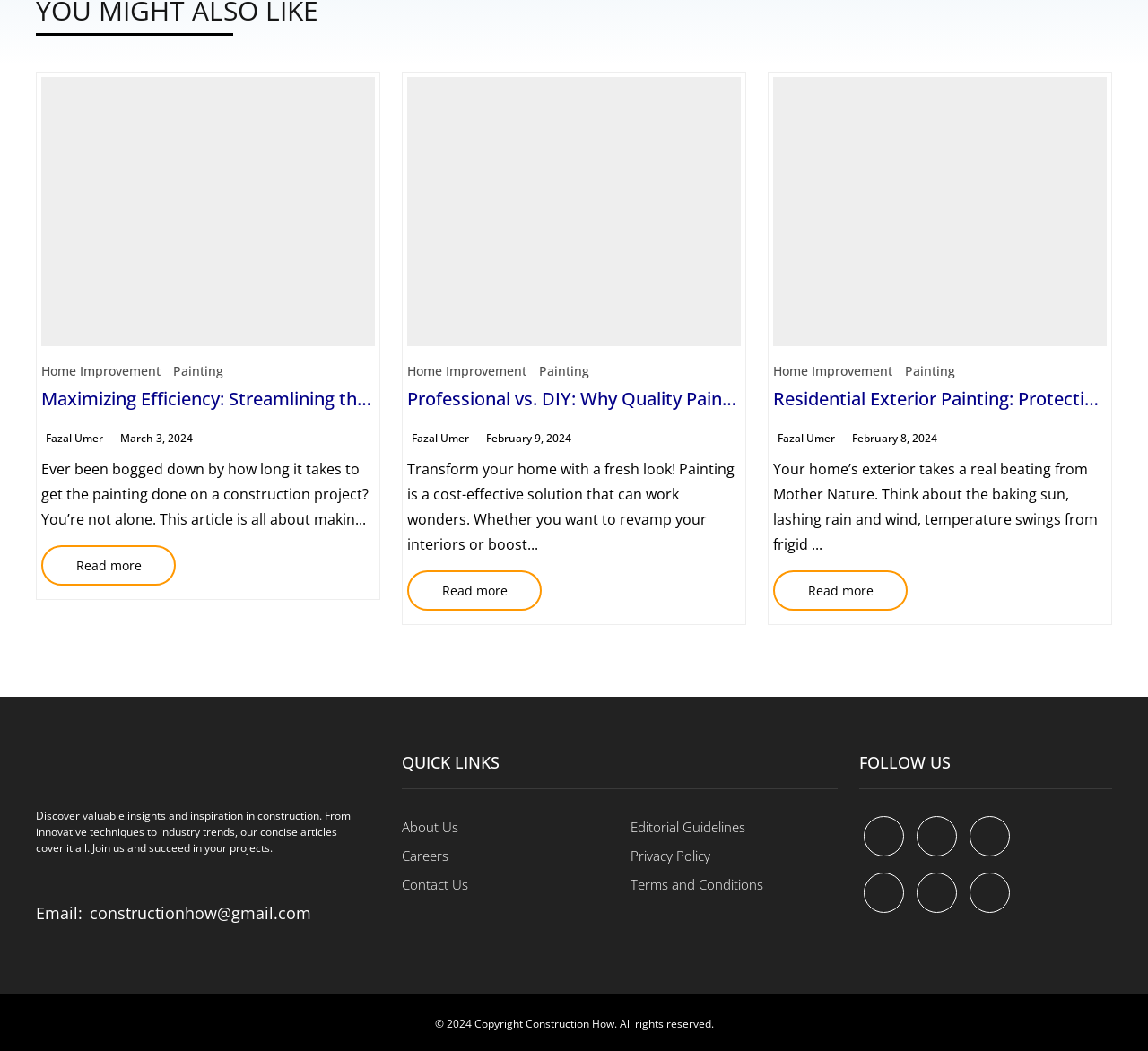Provide the bounding box coordinates of the HTML element described as: "title="twitter"". The bounding box coordinates should be four float numbers between 0 and 1, i.e., [left, top, right, bottom].

[0.798, 0.776, 0.834, 0.814]